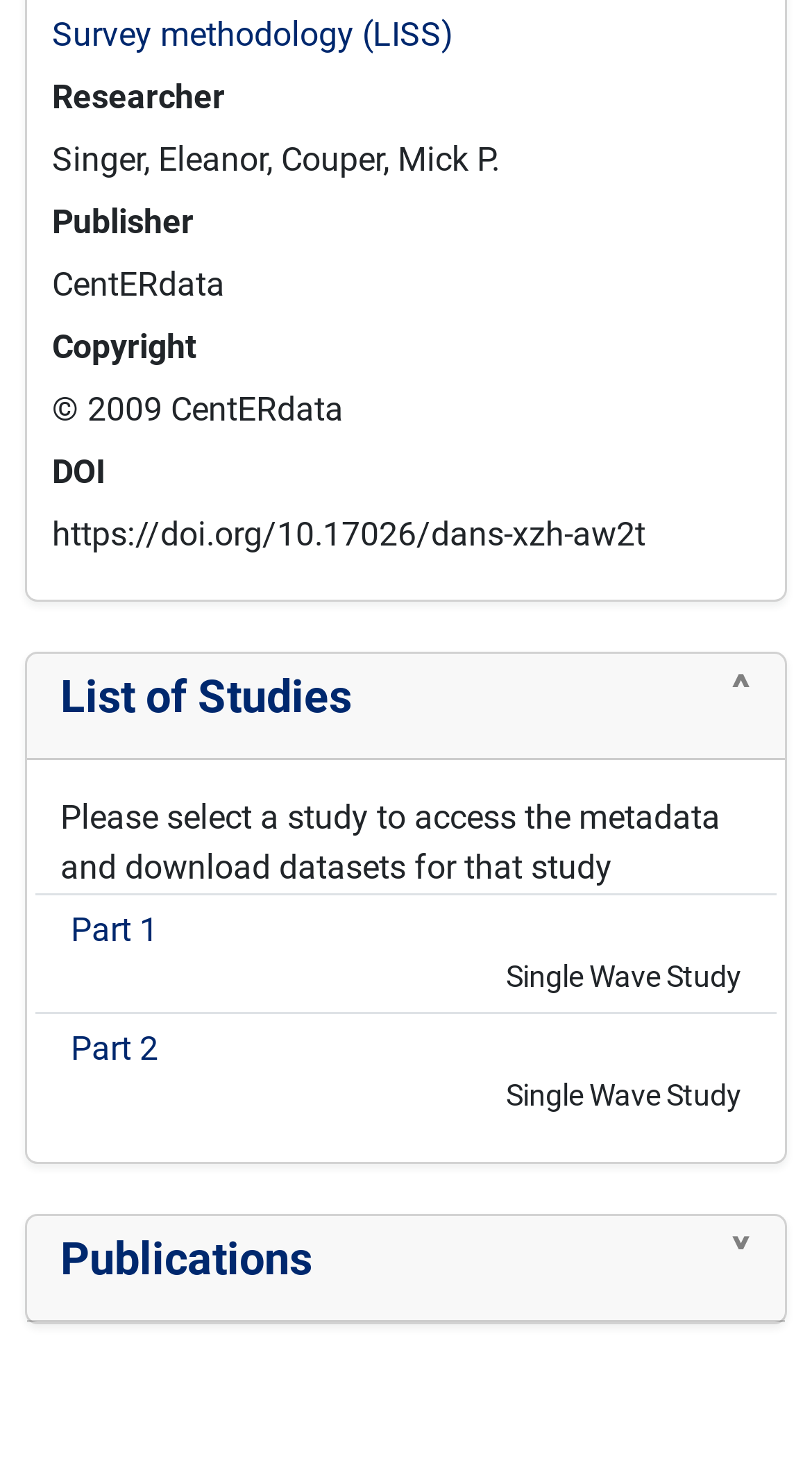How many parts are there in the study?
Based on the visual content, answer with a single word or a brief phrase.

2